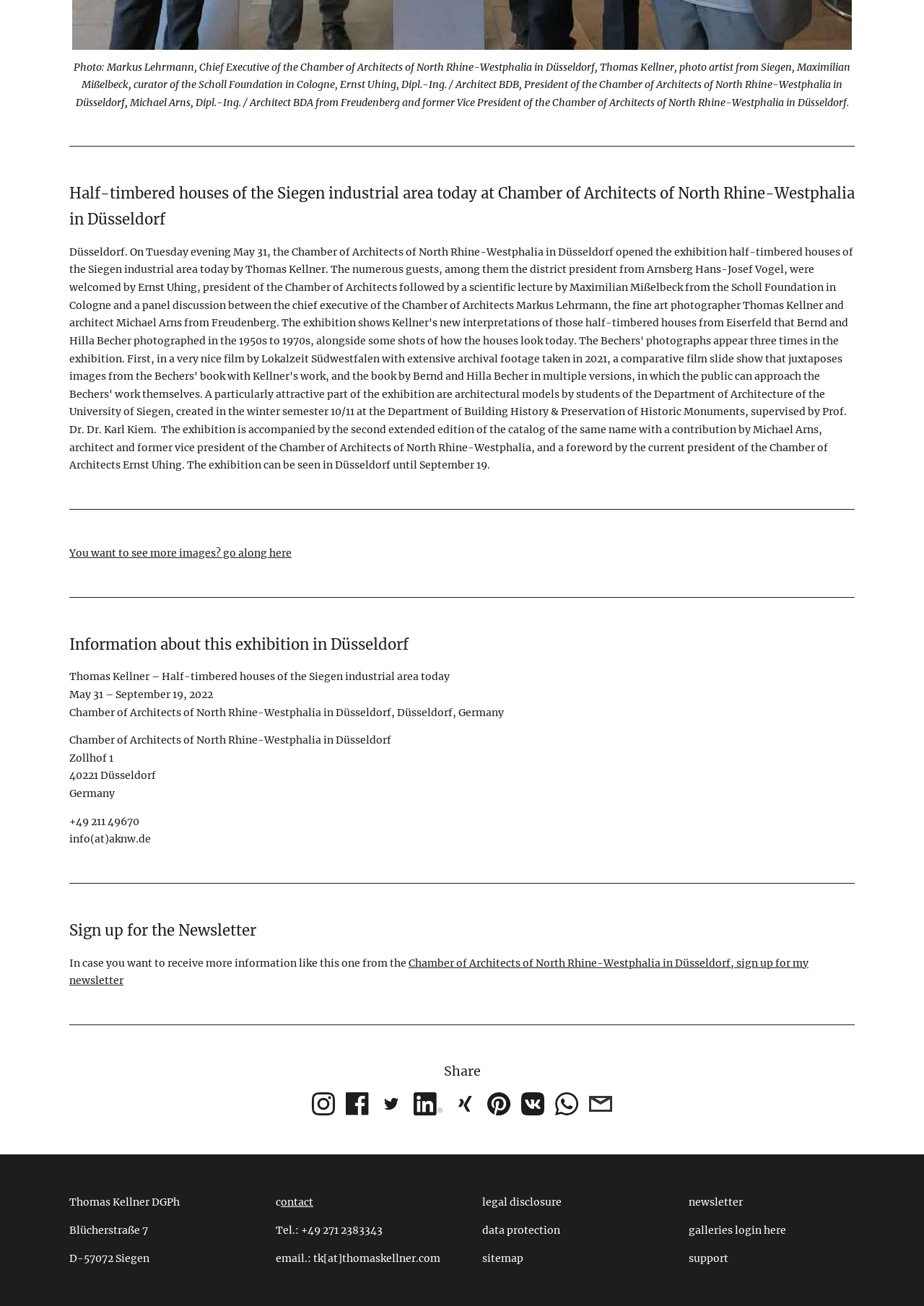Pinpoint the bounding box coordinates of the area that must be clicked to complete this instruction: "View legal disclosure".

[0.522, 0.916, 0.608, 0.926]